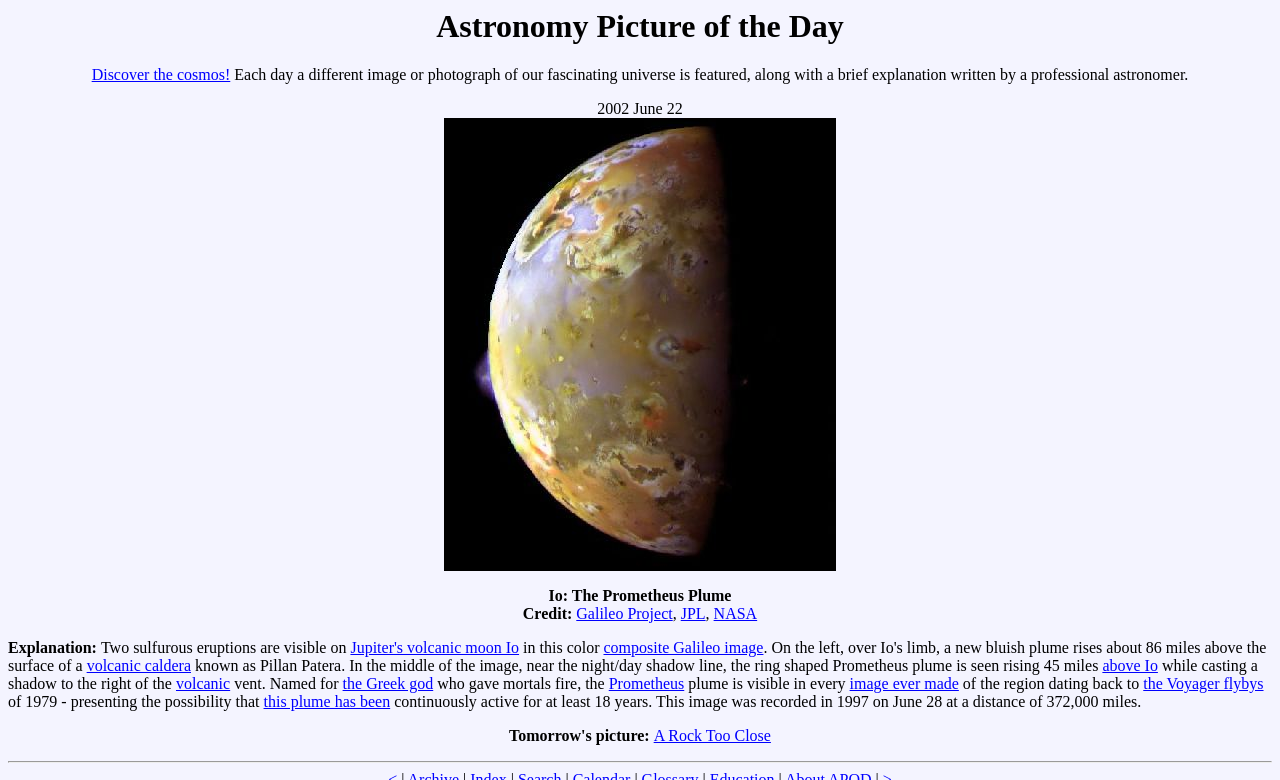Show the bounding box coordinates of the region that should be clicked to follow the instruction: "Click on the link to discover the cosmos."

[0.072, 0.085, 0.18, 0.107]